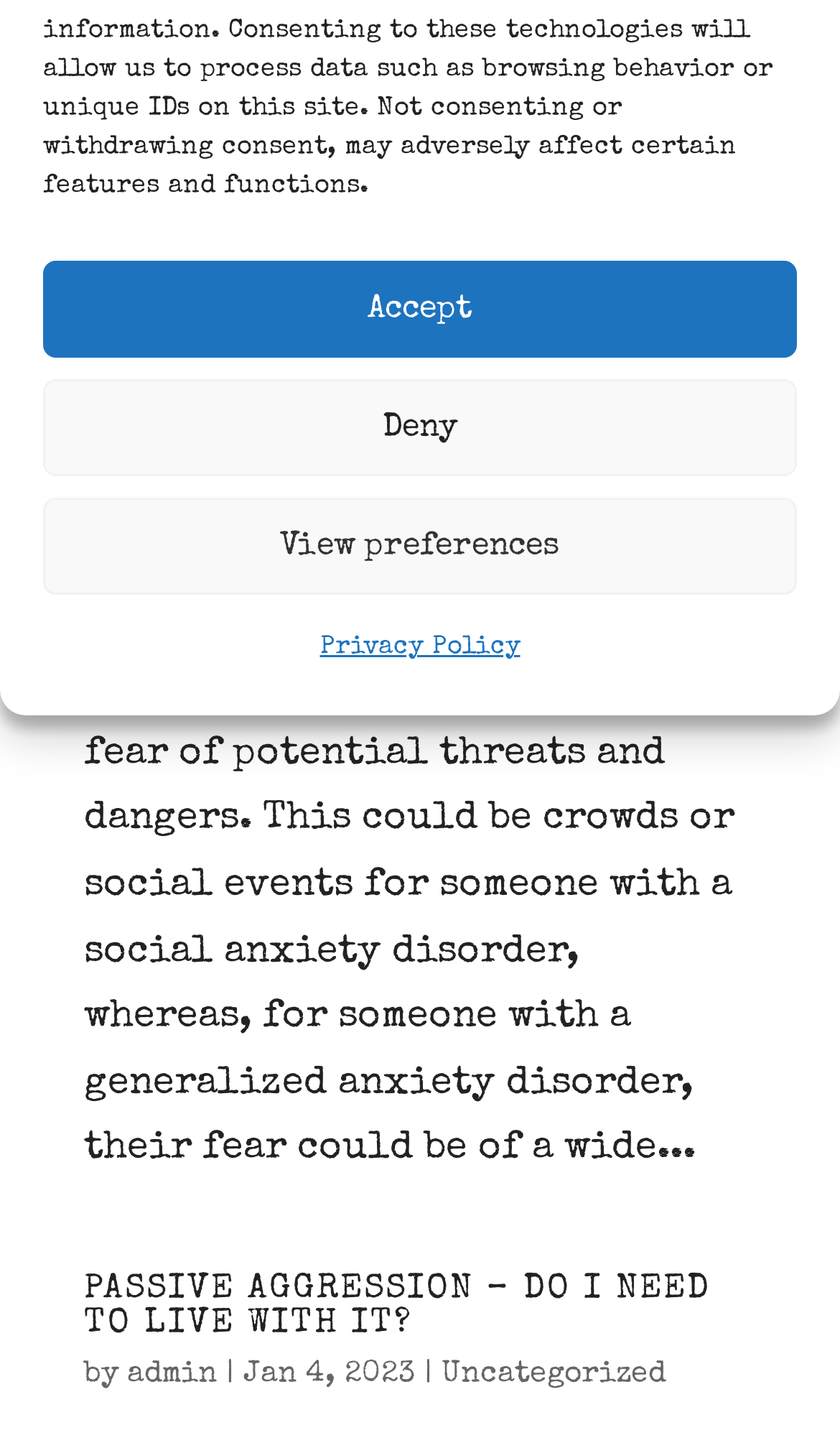Given the element description "parent_node: News Archive" in the screenshot, predict the bounding box coordinates of that UI element.

None